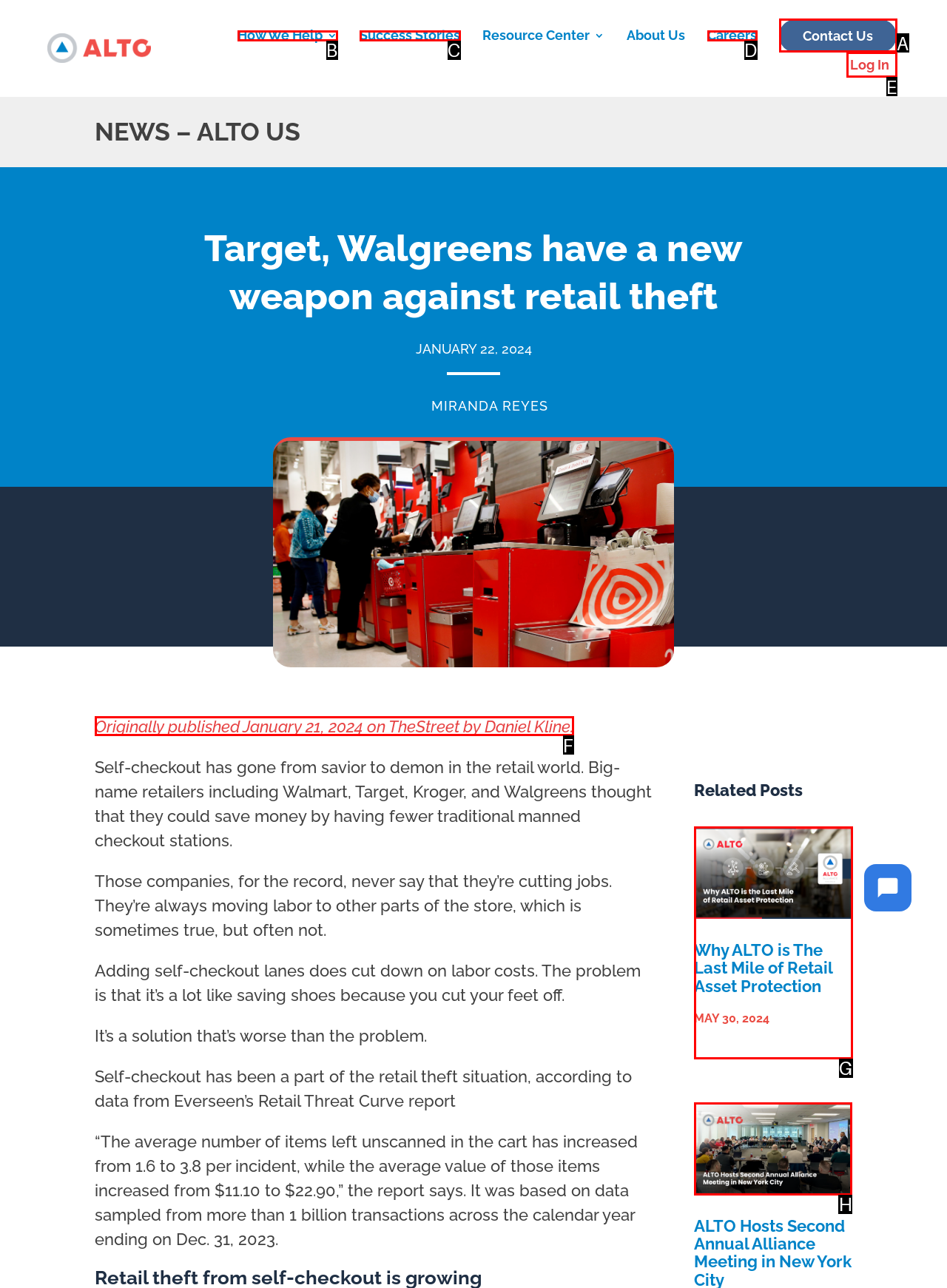Determine the appropriate lettered choice for the task: Read the article 'Why ALTO is The Last Mile of Retail Asset Protection'. Reply with the correct letter.

G